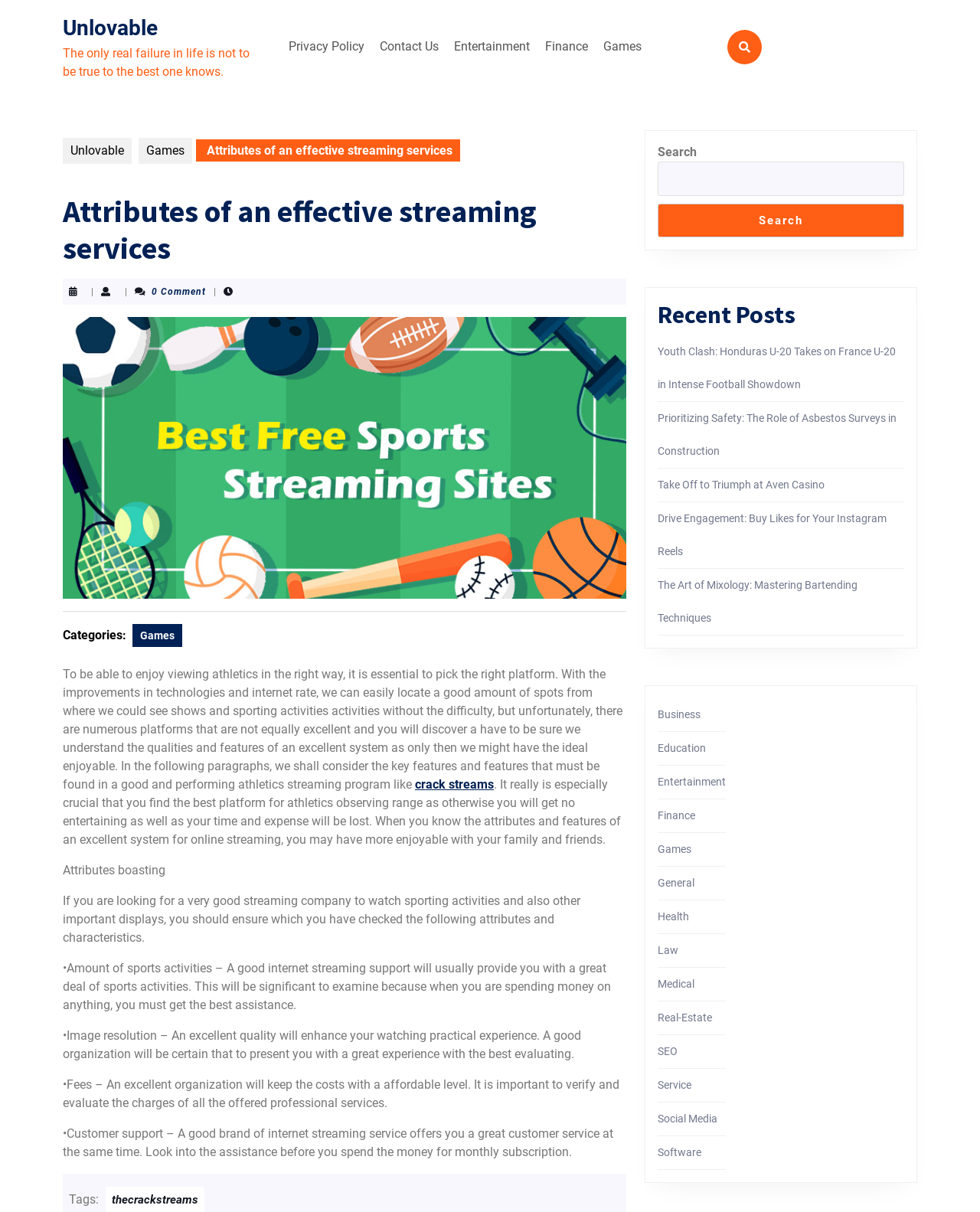Kindly determine the bounding box coordinates for the clickable area to achieve the given instruction: "Read the 'Attributes of an effective streaming services' article".

[0.064, 0.159, 0.639, 0.22]